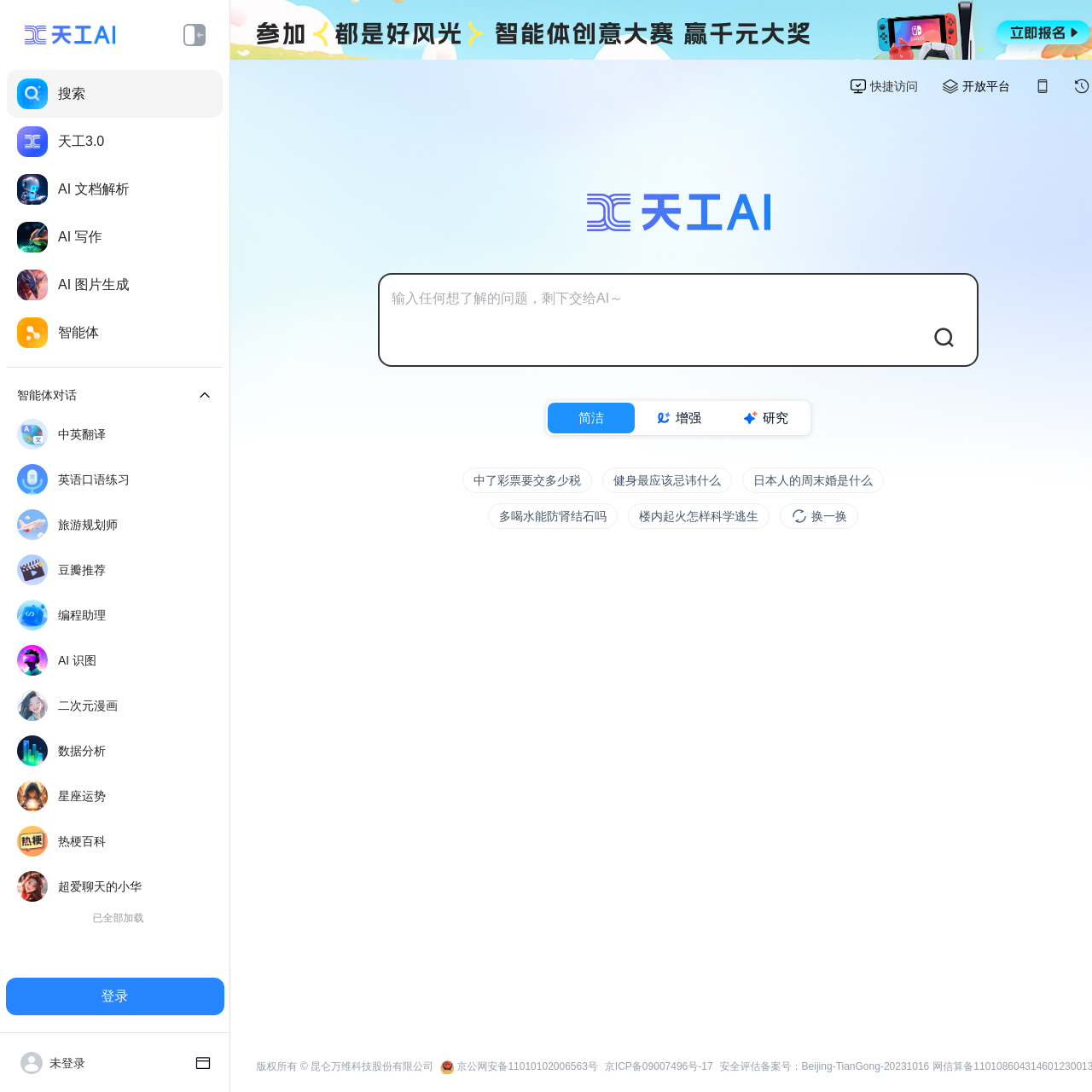Could you find the bounding box coordinates of the clickable area to complete this instruction: "Access AI document parsing"?

[0.006, 0.152, 0.204, 0.195]